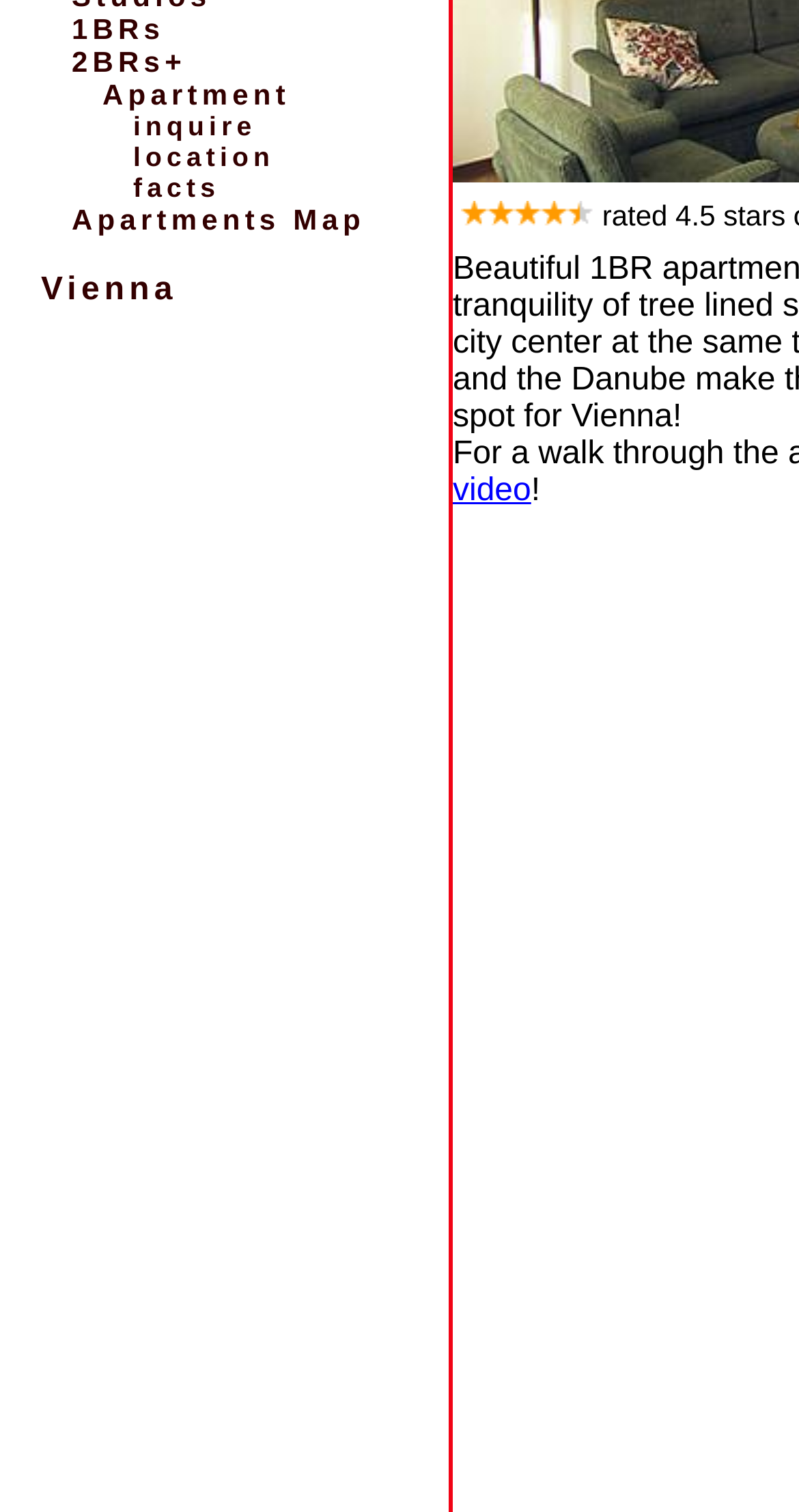Given the description: "Apartments Map", determine the bounding box coordinates of the UI element. The coordinates should be formatted as four float numbers between 0 and 1, [left, top, right, bottom].

[0.09, 0.134, 0.457, 0.155]